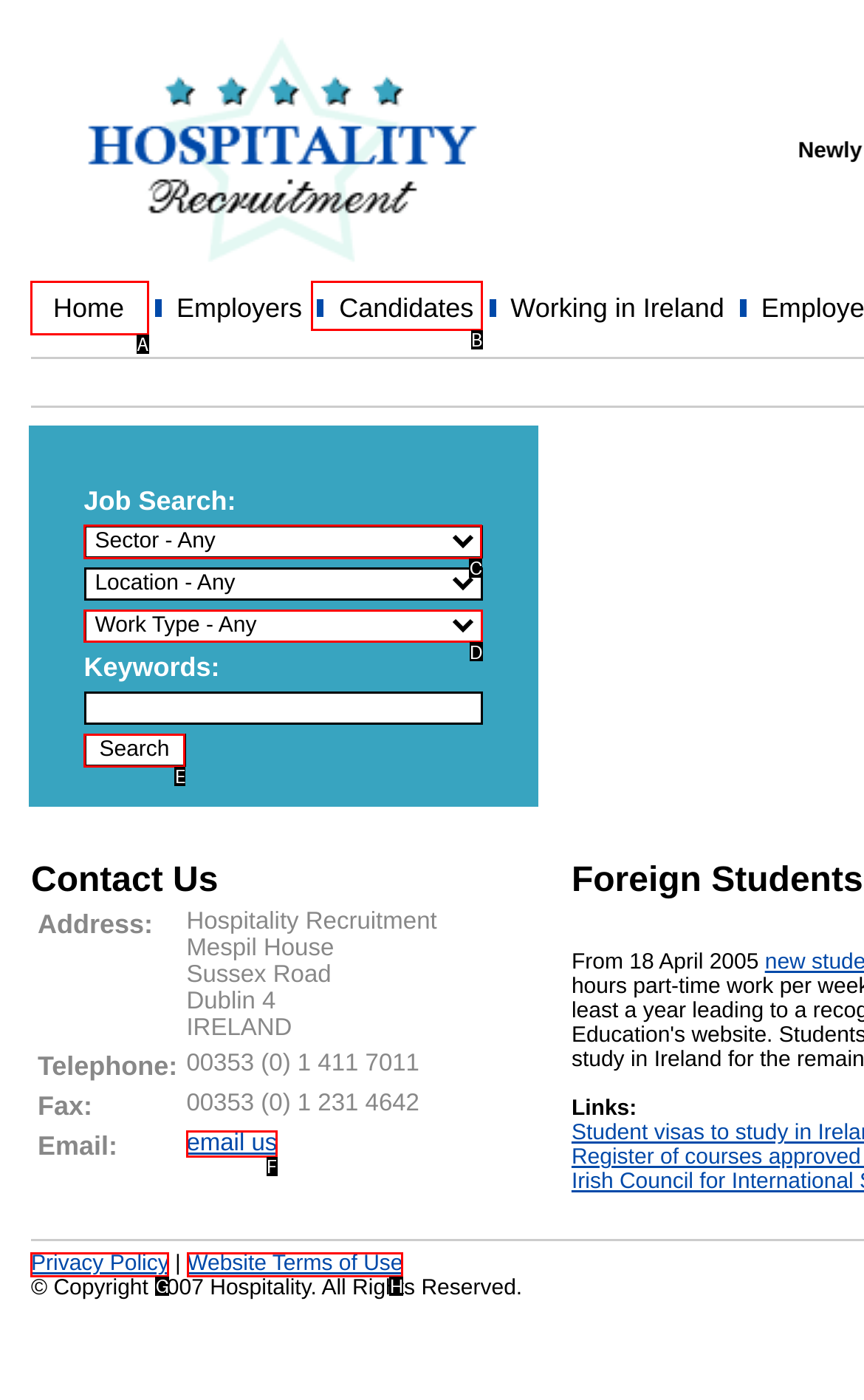Point out the specific HTML element to click to complete this task: Select a sector for job search Reply with the letter of the chosen option.

C